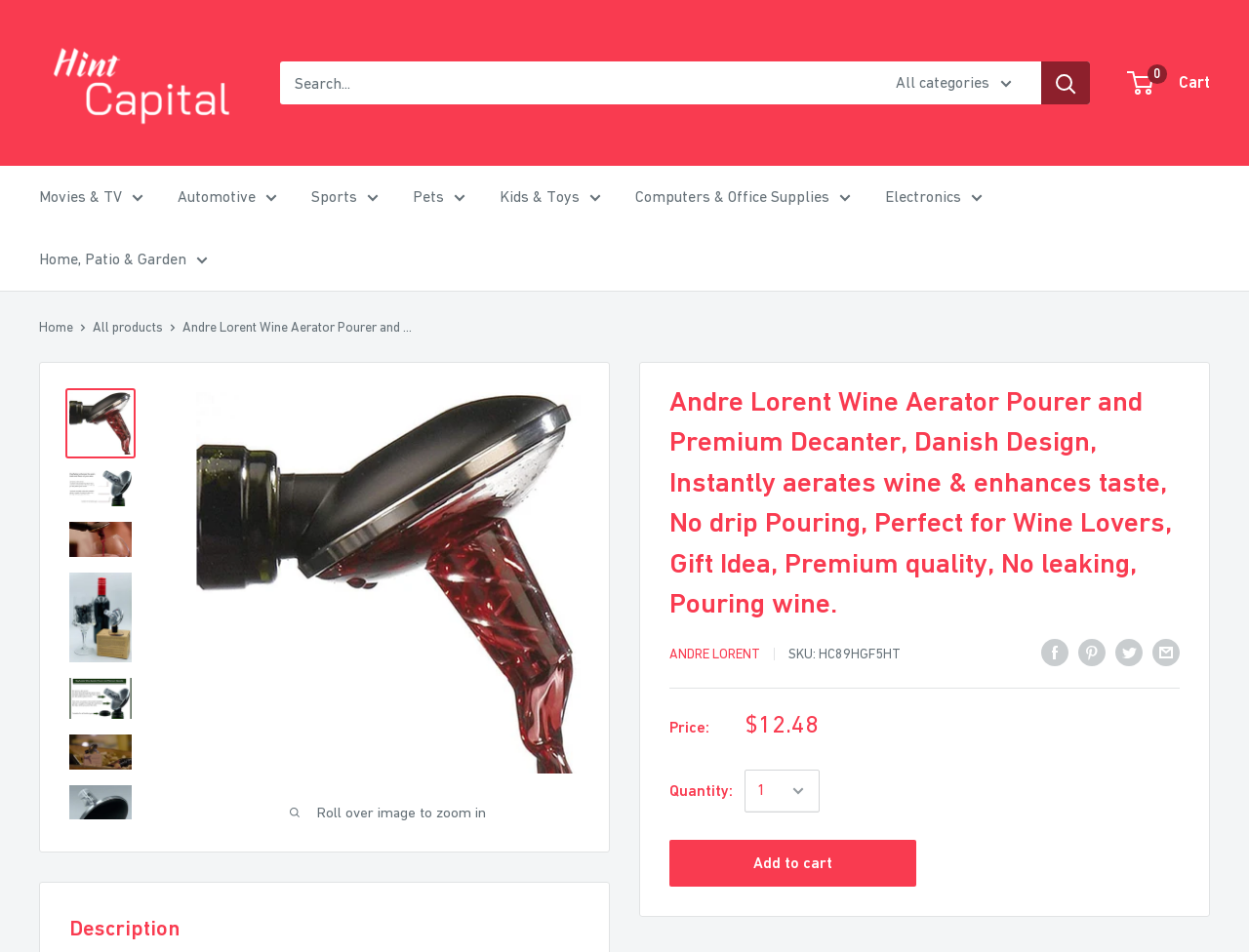From the image, can you give a detailed response to the question below:
What is the function of the button at the bottom of the product details?

I found the function of the button by looking at the text on the button, which is 'Add to cart'. This button is located at the bottom of the product details section, and it allows users to add the product to their shopping cart.